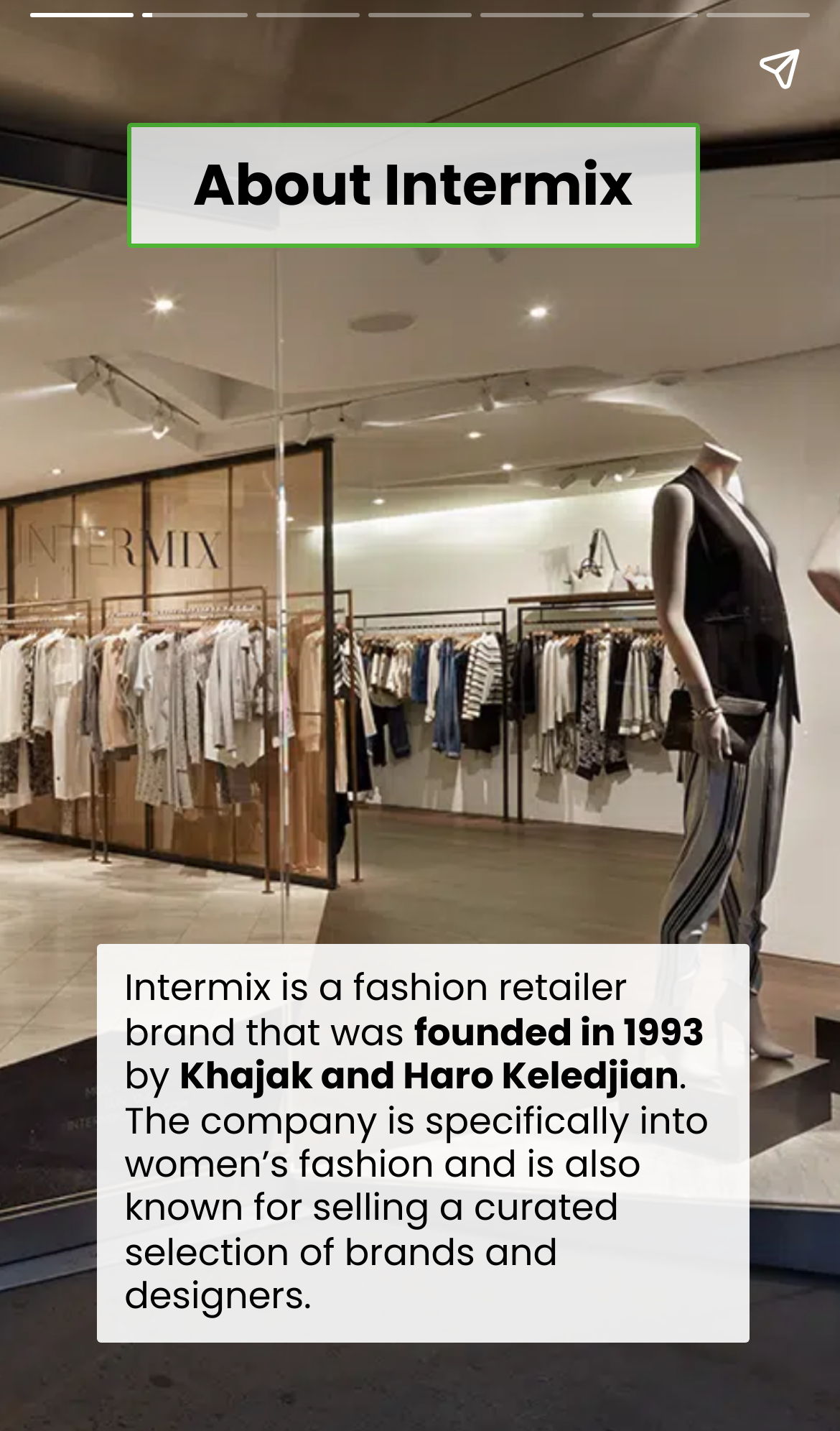How many navigation buttons are at the bottom of the webpage?
Could you give a comprehensive explanation in response to this question?

The webpage has three navigation buttons at the bottom: 'Previous page', 'Next page', and an empty complementary element, which suggests that there might be more pages to navigate.